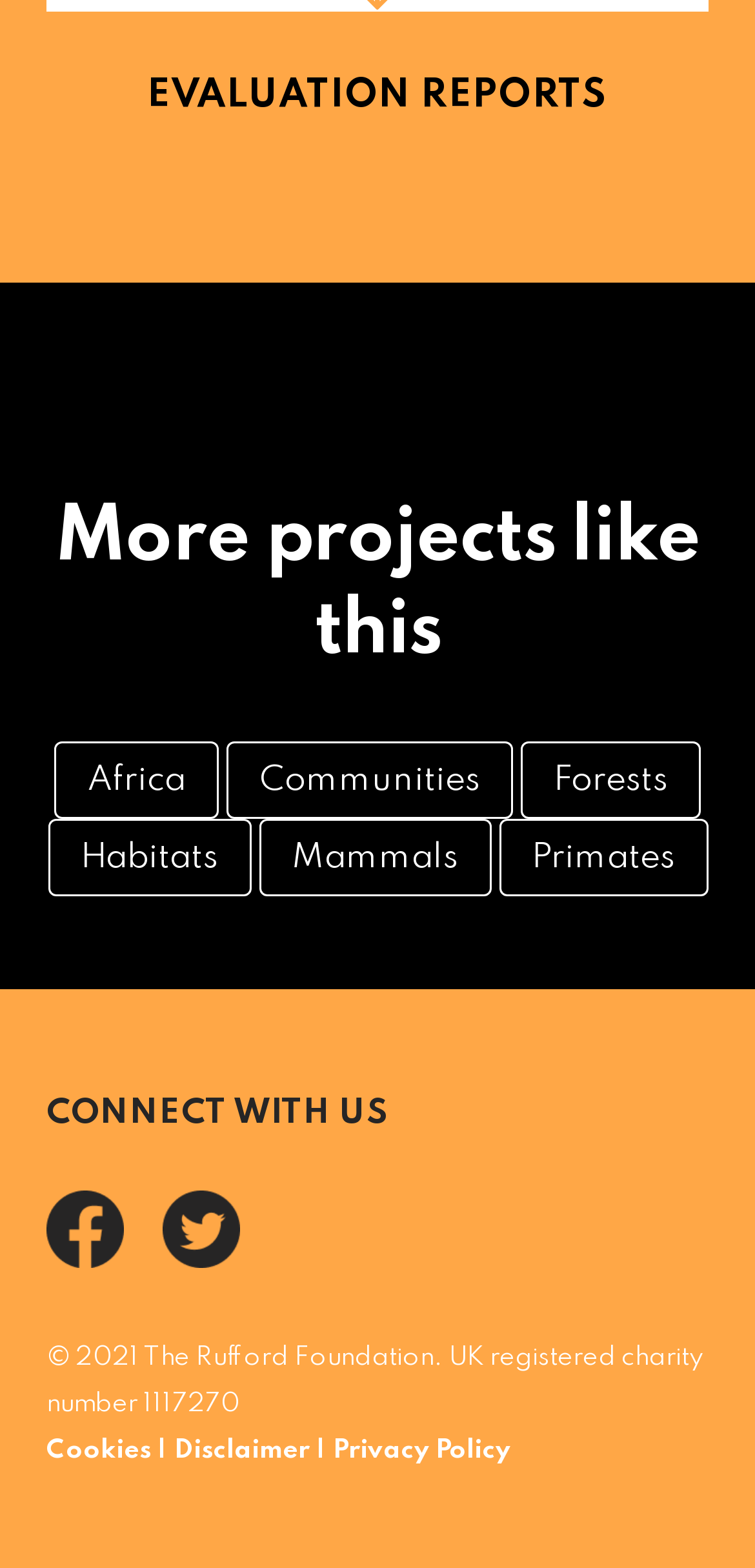Provide the bounding box coordinates in the format (top-left x, top-left y, bottom-right x, bottom-right y). All values are floating point numbers between 0 and 1. Determine the bounding box coordinate of the UI element described as: Primates

[0.66, 0.522, 0.937, 0.571]